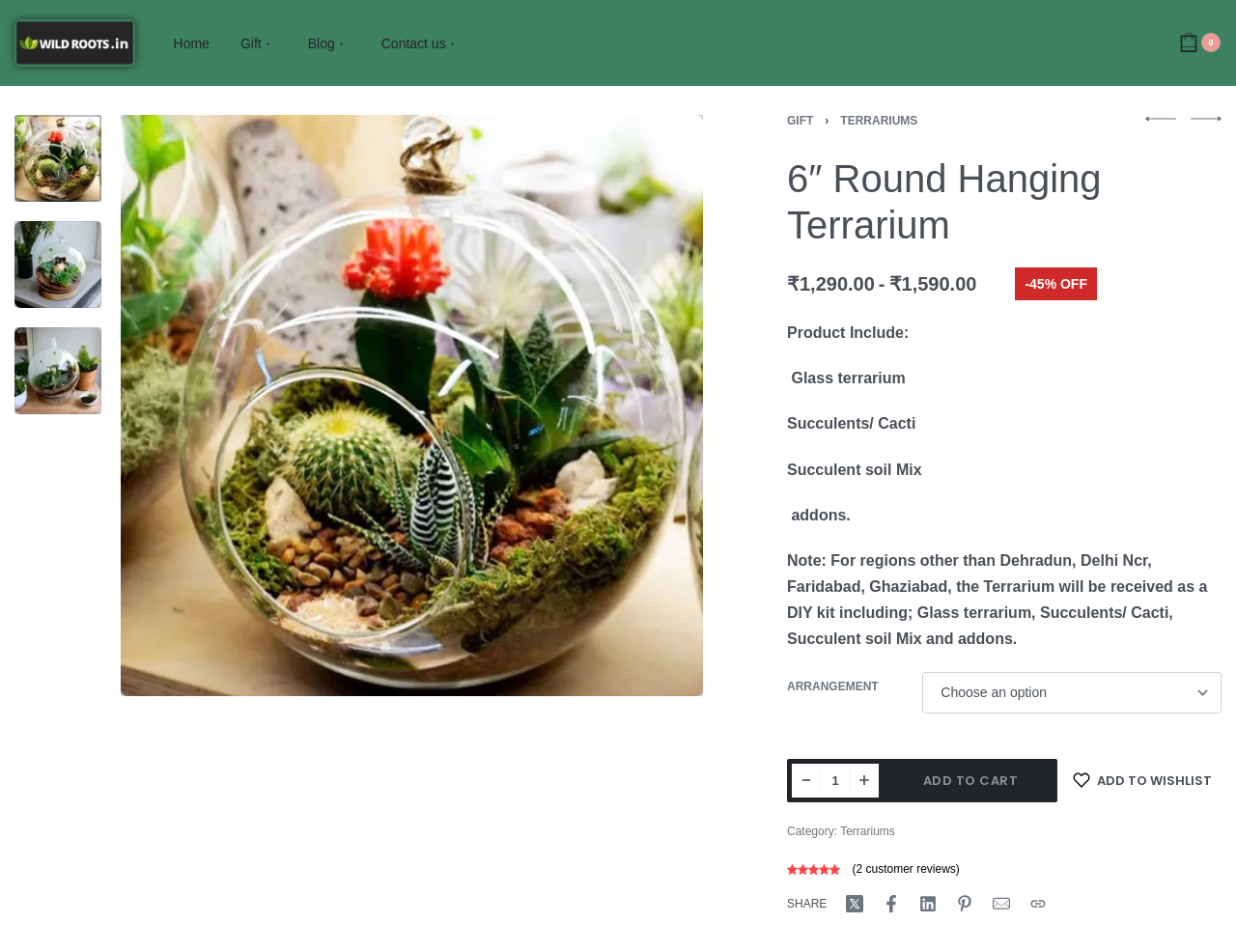From the given element description: "Add to wishlist", find the bounding box for the UI element. Provide the coordinates as four float numbers between 0 and 1, in the order [left, top, right, bottom].

[0.867, 0.797, 0.981, 0.843]